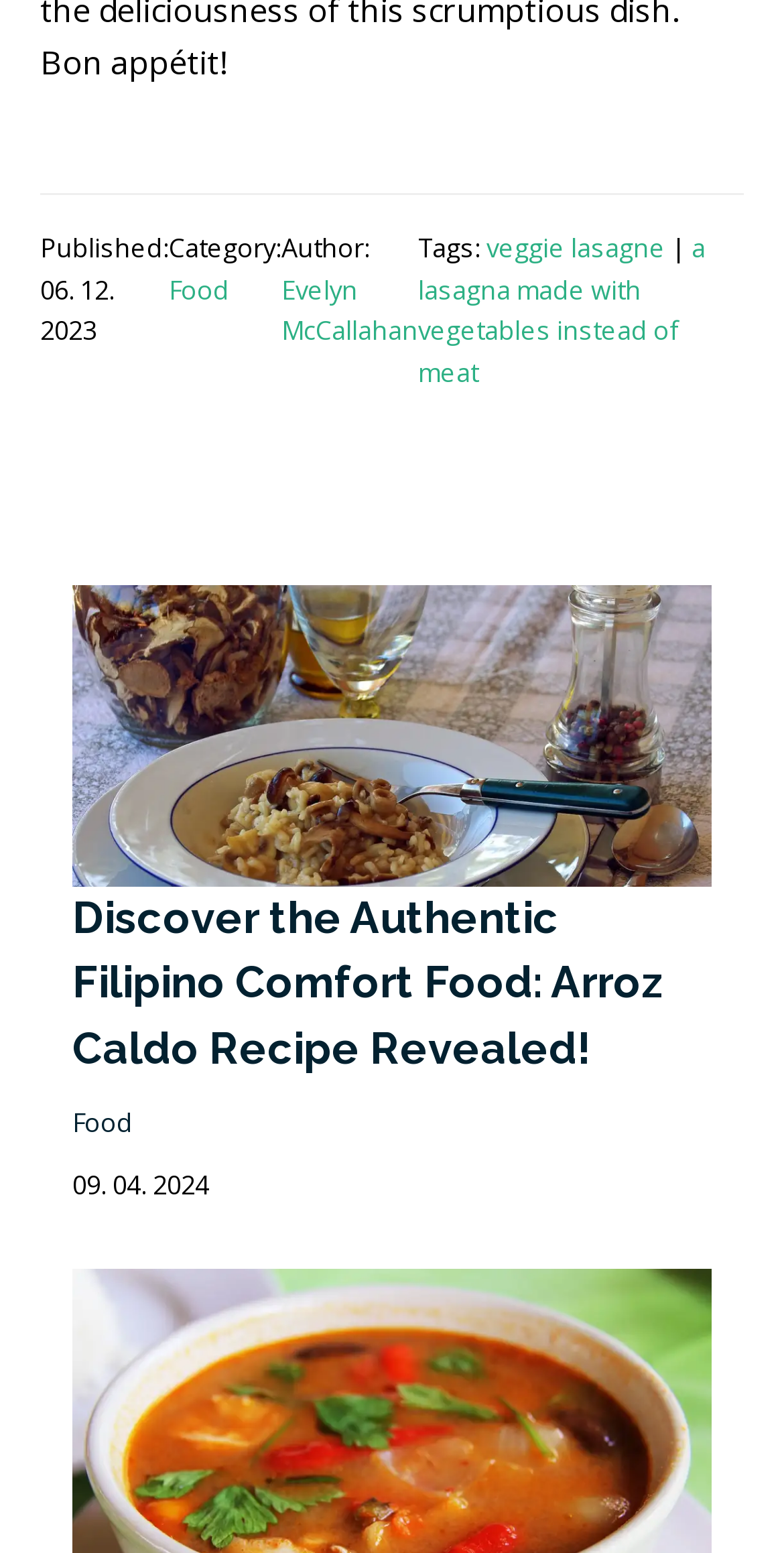What is the date of the article?
Please provide a comprehensive answer based on the contents of the image.

The date of the article can be found by looking at the 'Published:' label, which is followed by the text '06. 12. 2023', indicating that the article was published on this date.